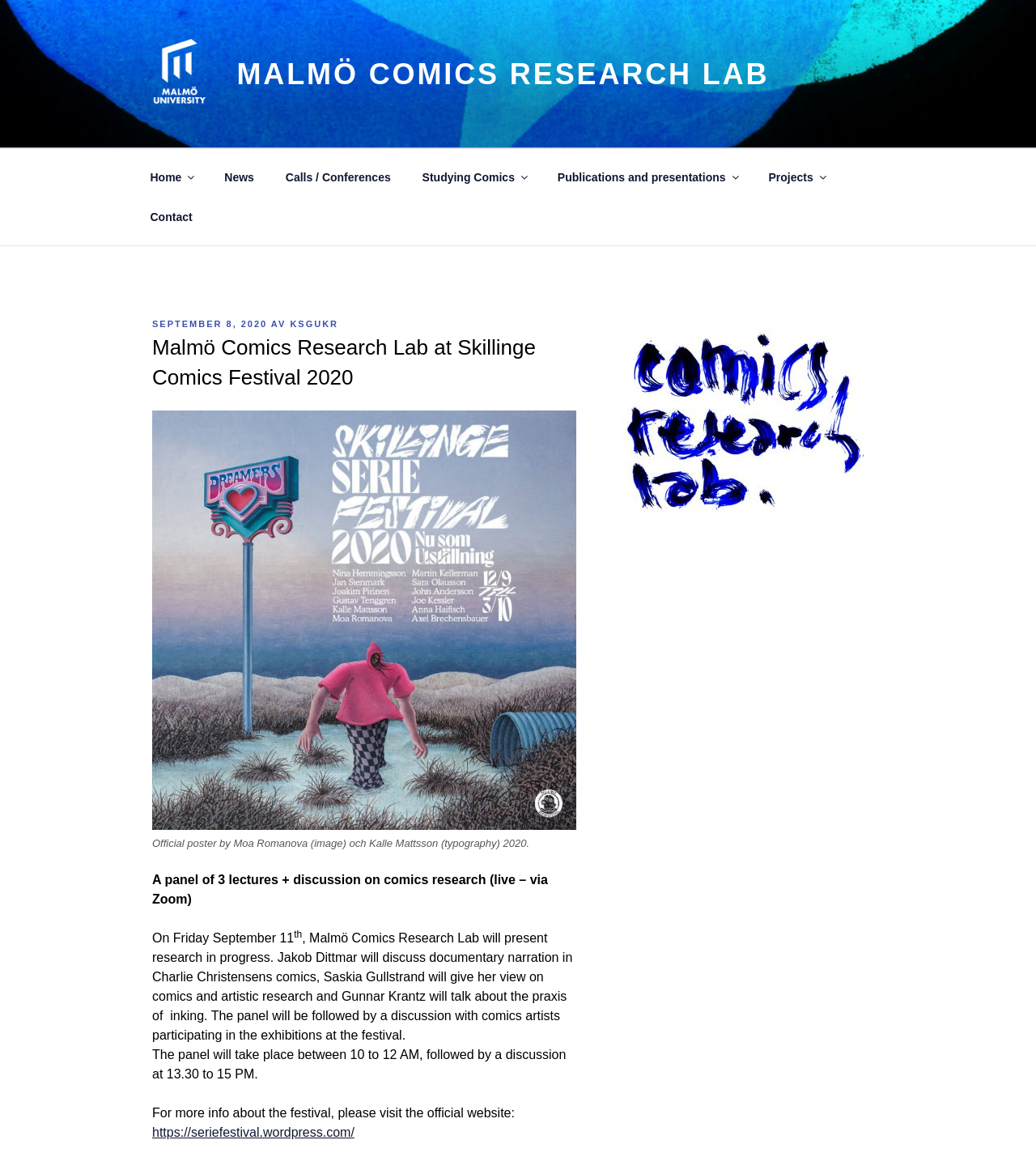What is the name of the research lab? Look at the image and give a one-word or short phrase answer.

Malmö Comics Research Lab